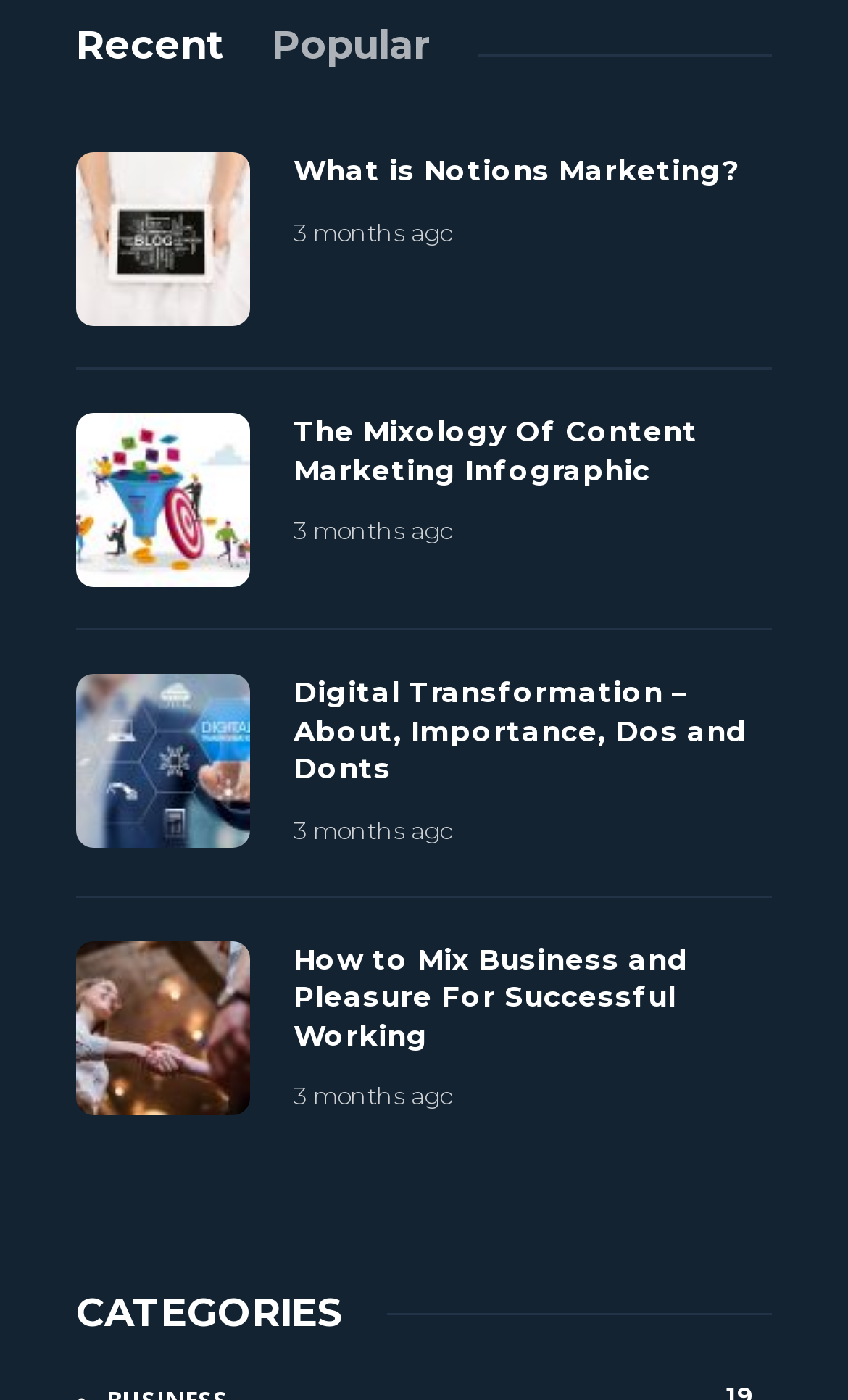Determine the bounding box coordinates of the clickable element to complete this instruction: "read about Digital Transformation". Provide the coordinates in the format of four float numbers between 0 and 1, [left, top, right, bottom].

[0.346, 0.482, 0.91, 0.563]